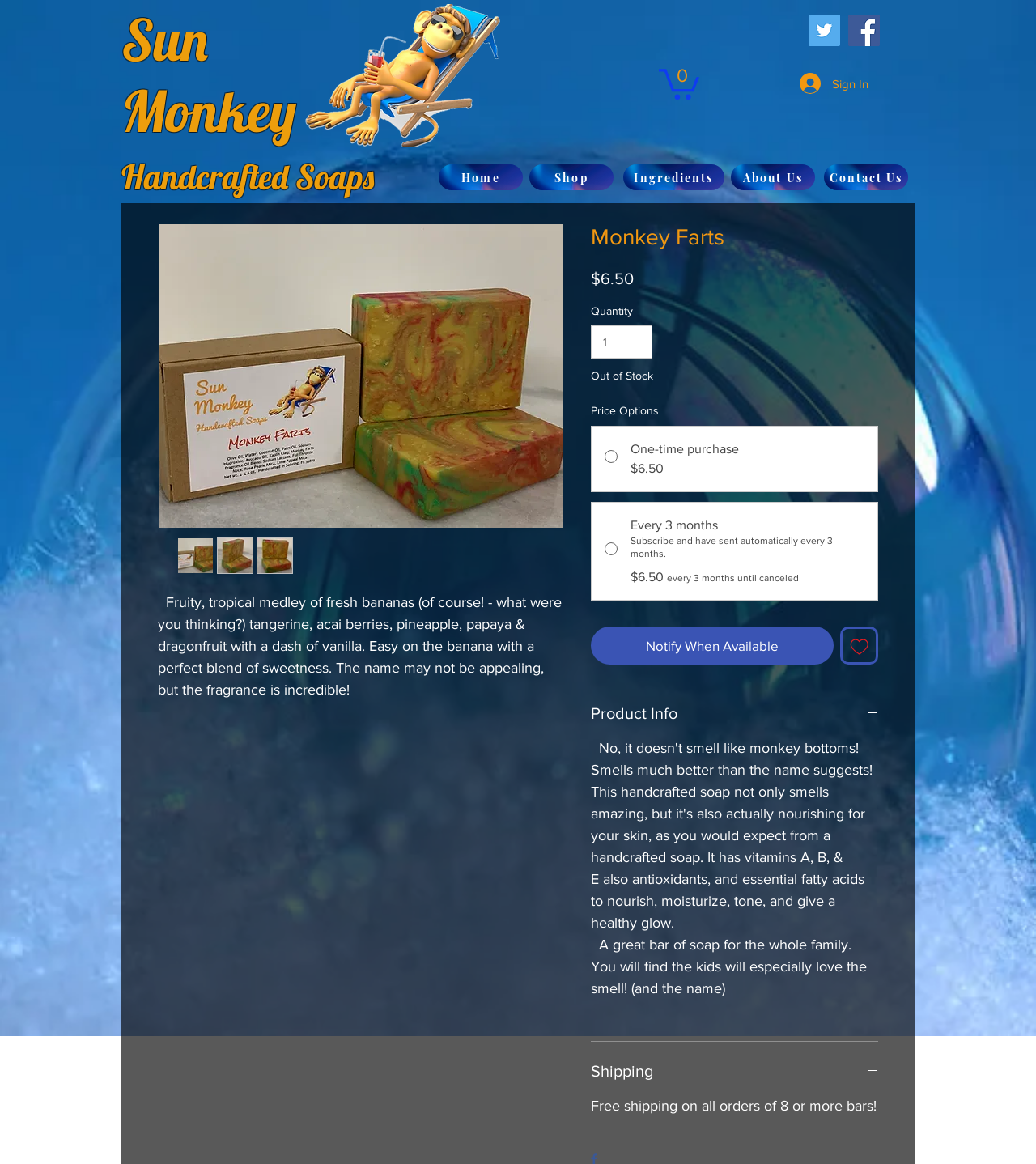Please provide a brief answer to the following inquiry using a single word or phrase:
How much does the soap cost?

$6.50